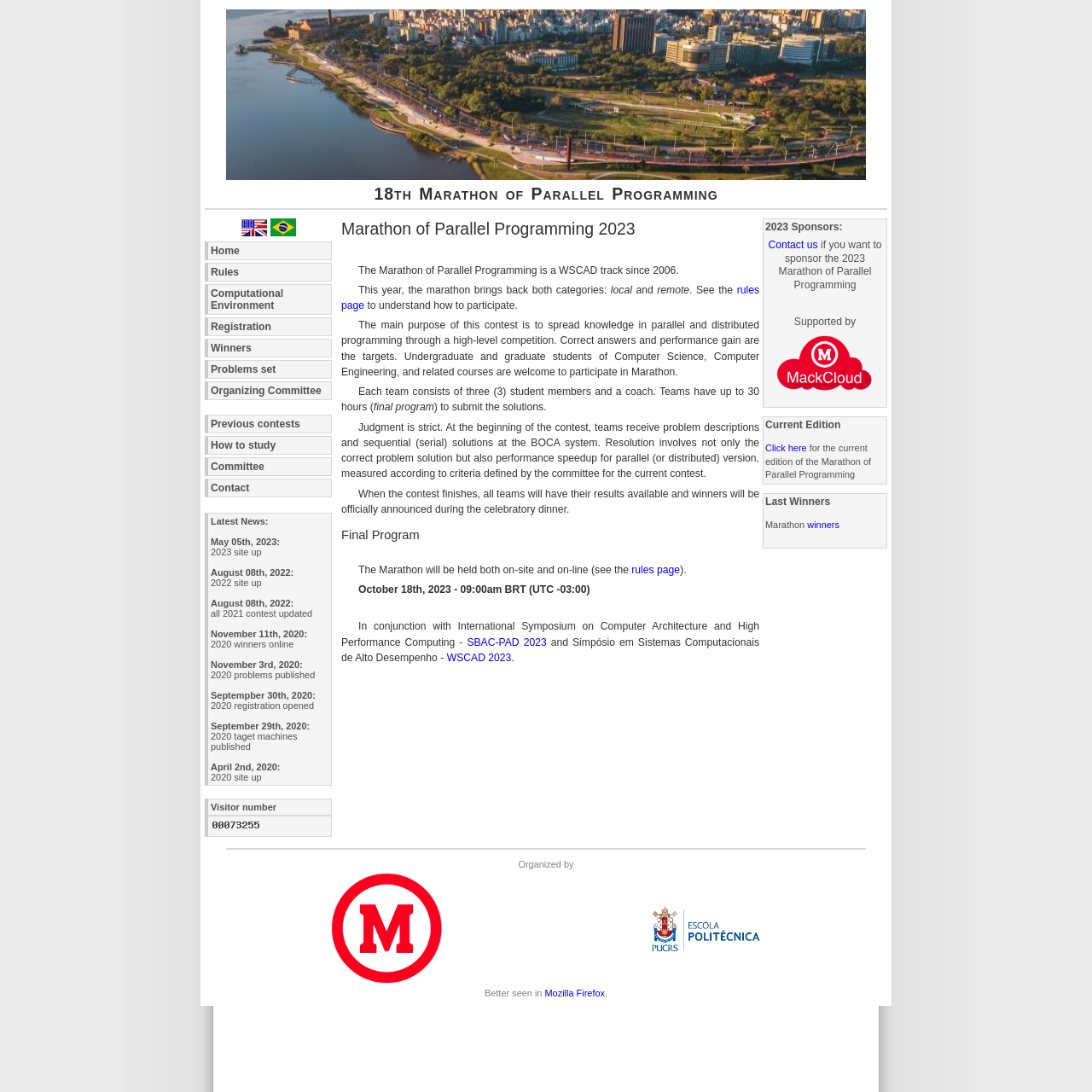Please locate the bounding box coordinates of the element that should be clicked to complete the given instruction: "Learn about 2023 Sponsors".

[0.701, 0.202, 0.81, 0.215]